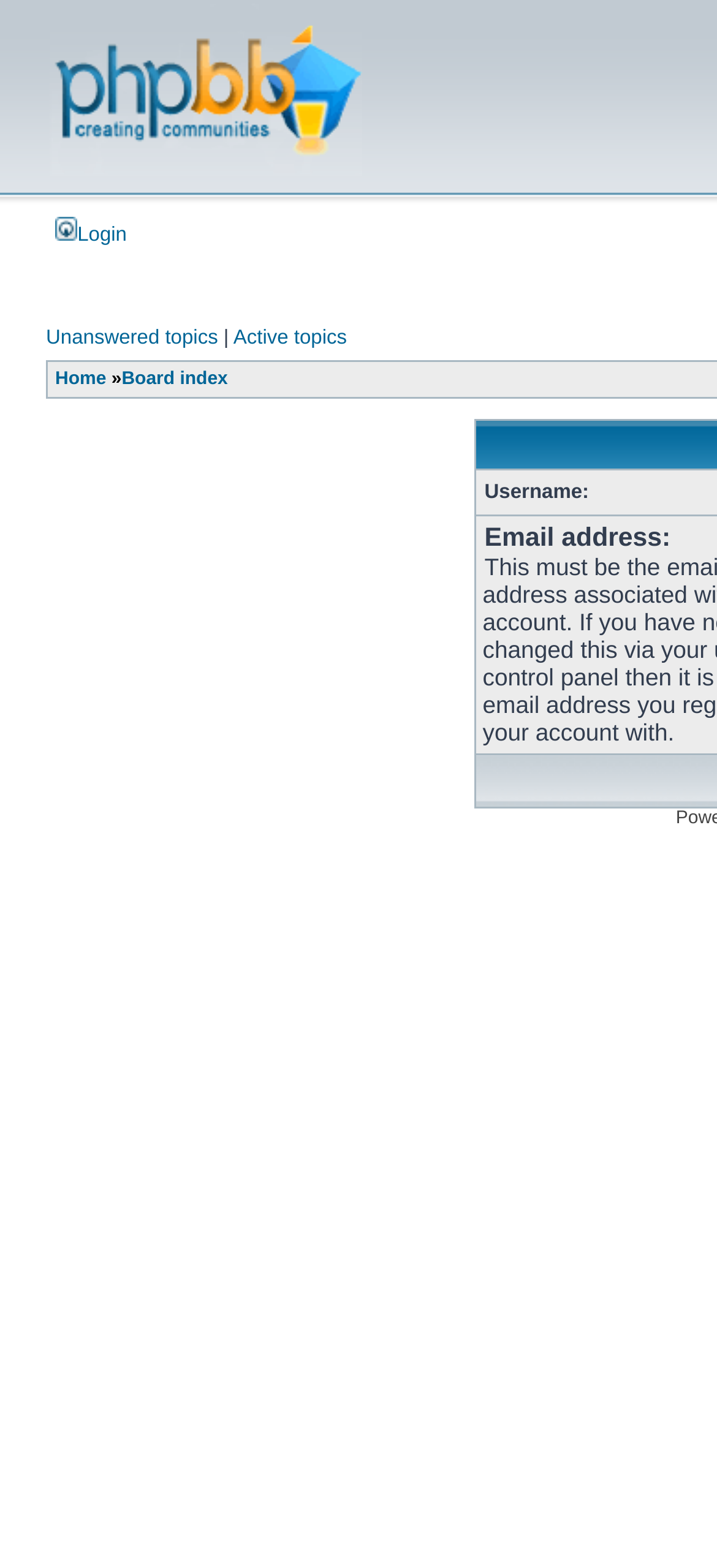Using the provided element description: "Login", identify the bounding box coordinates. The coordinates should be four floats between 0 and 1 in the order [left, top, right, bottom].

[0.077, 0.143, 0.177, 0.157]